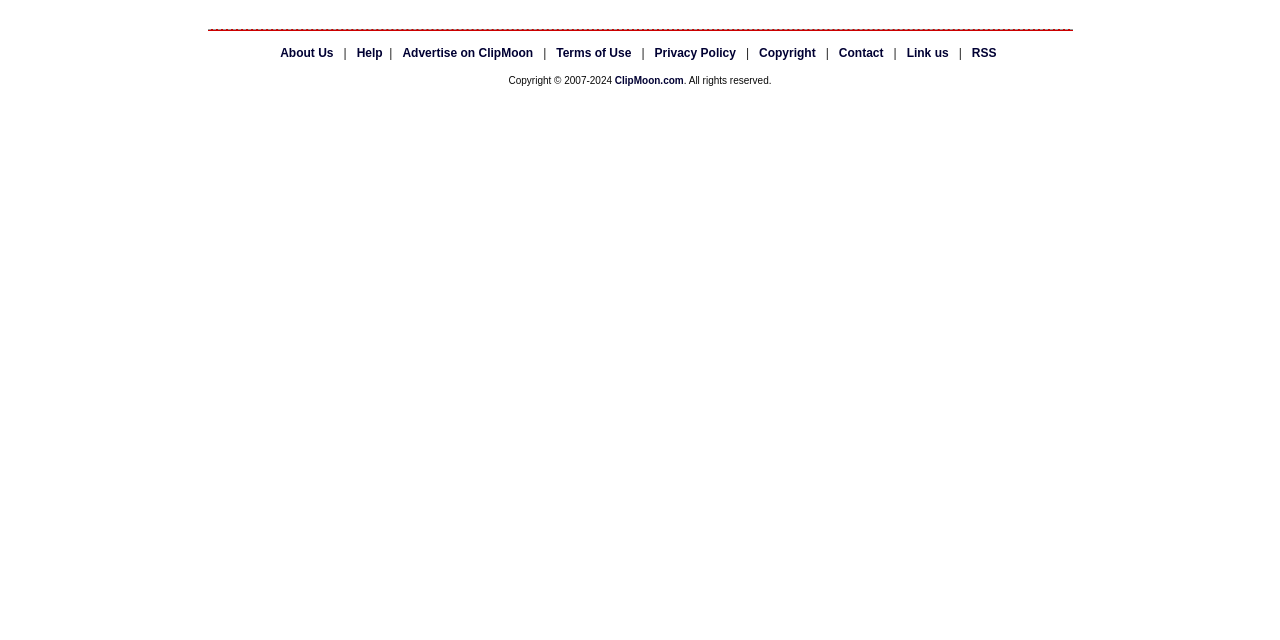Find the bounding box of the web element that fits this description: "Copyright".

[0.593, 0.071, 0.637, 0.093]